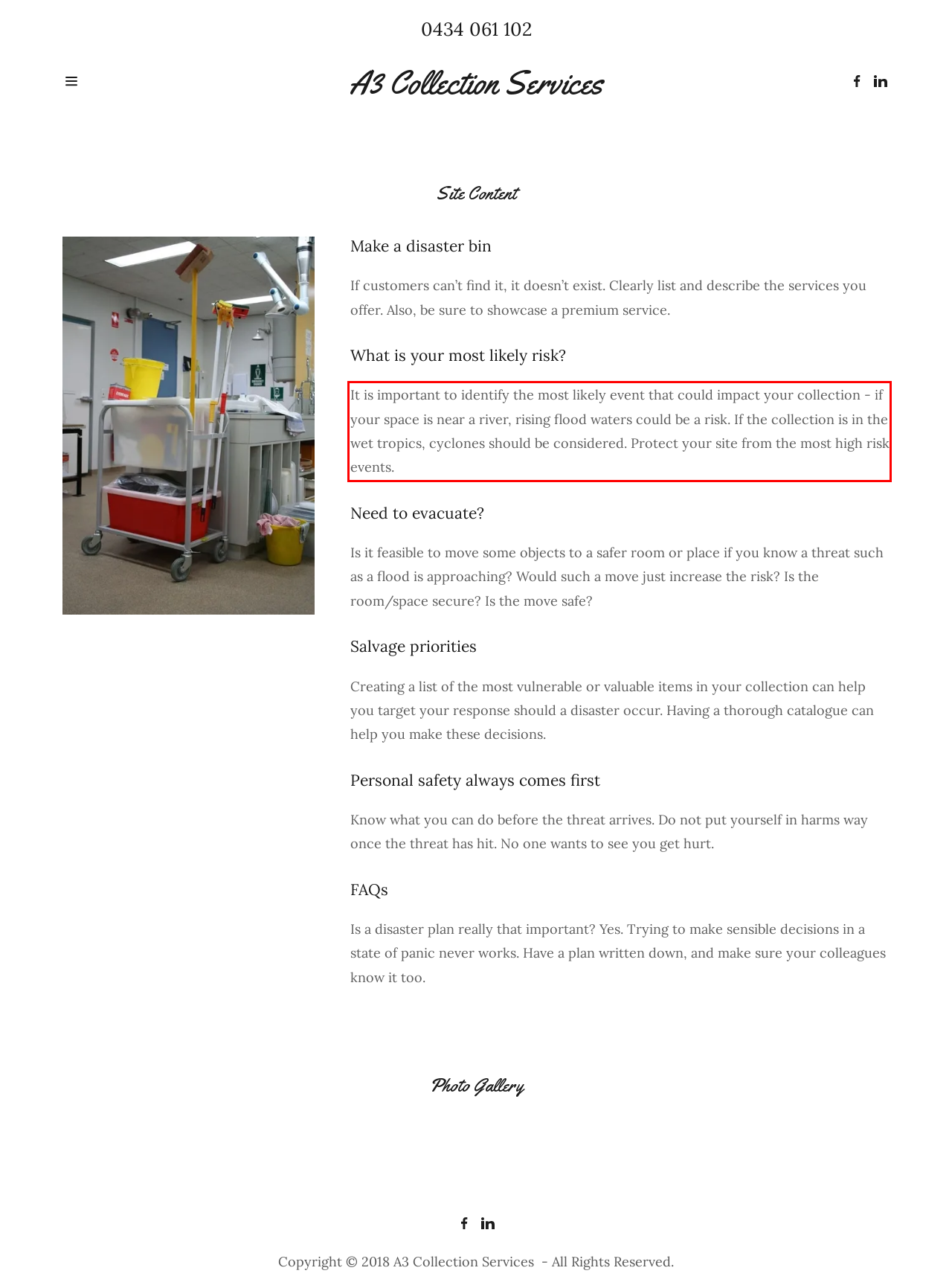Identify the red bounding box in the webpage screenshot and perform OCR to generate the text content enclosed.

It is important to identify the most likely event that could impact your collection - if your space is near a river, rising flood waters could be a risk. If the collection is in the wet tropics, cyclones should be considered. Protect your site from the most high risk events.